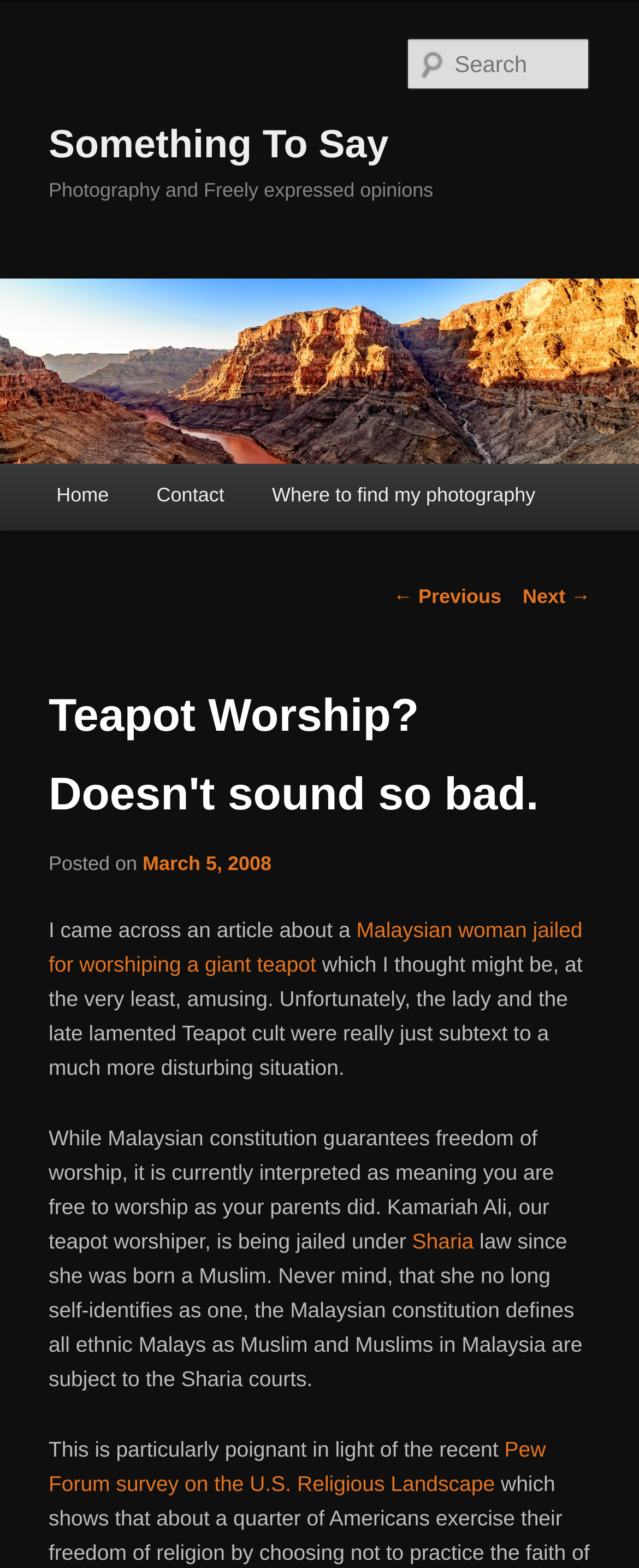Review the image closely and give a comprehensive answer to the question: What is the topic of the article?

The topic of the article can be inferred from the heading 'Teapot Worship? Doesn't sound so bad.' and the text 'I came across an article about a Malaysian woman jailed for worshiping a giant teapot'.